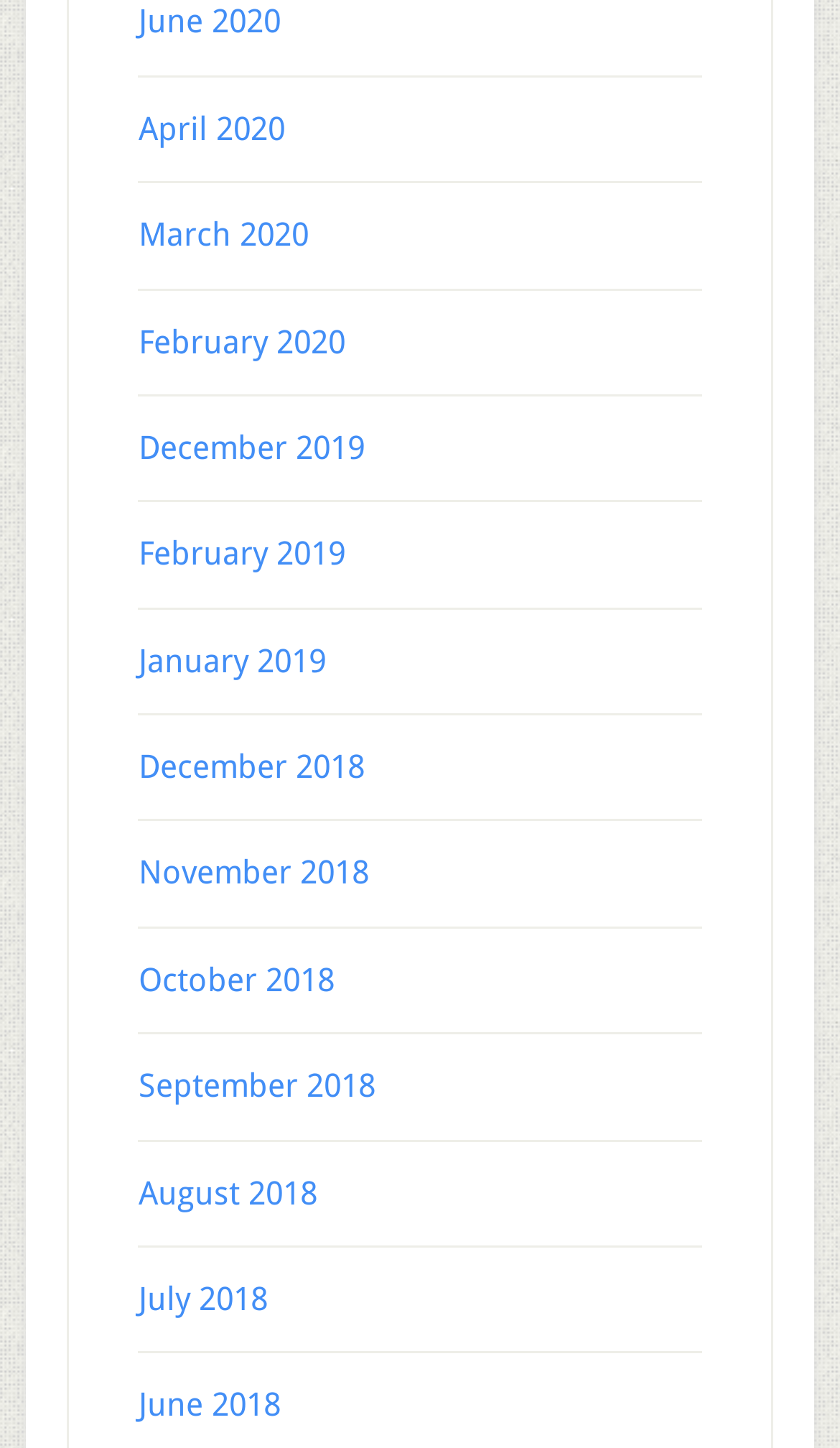Can you find the bounding box coordinates of the area I should click to execute the following instruction: "Check fabricated heidtman bhushan steel products"?

None